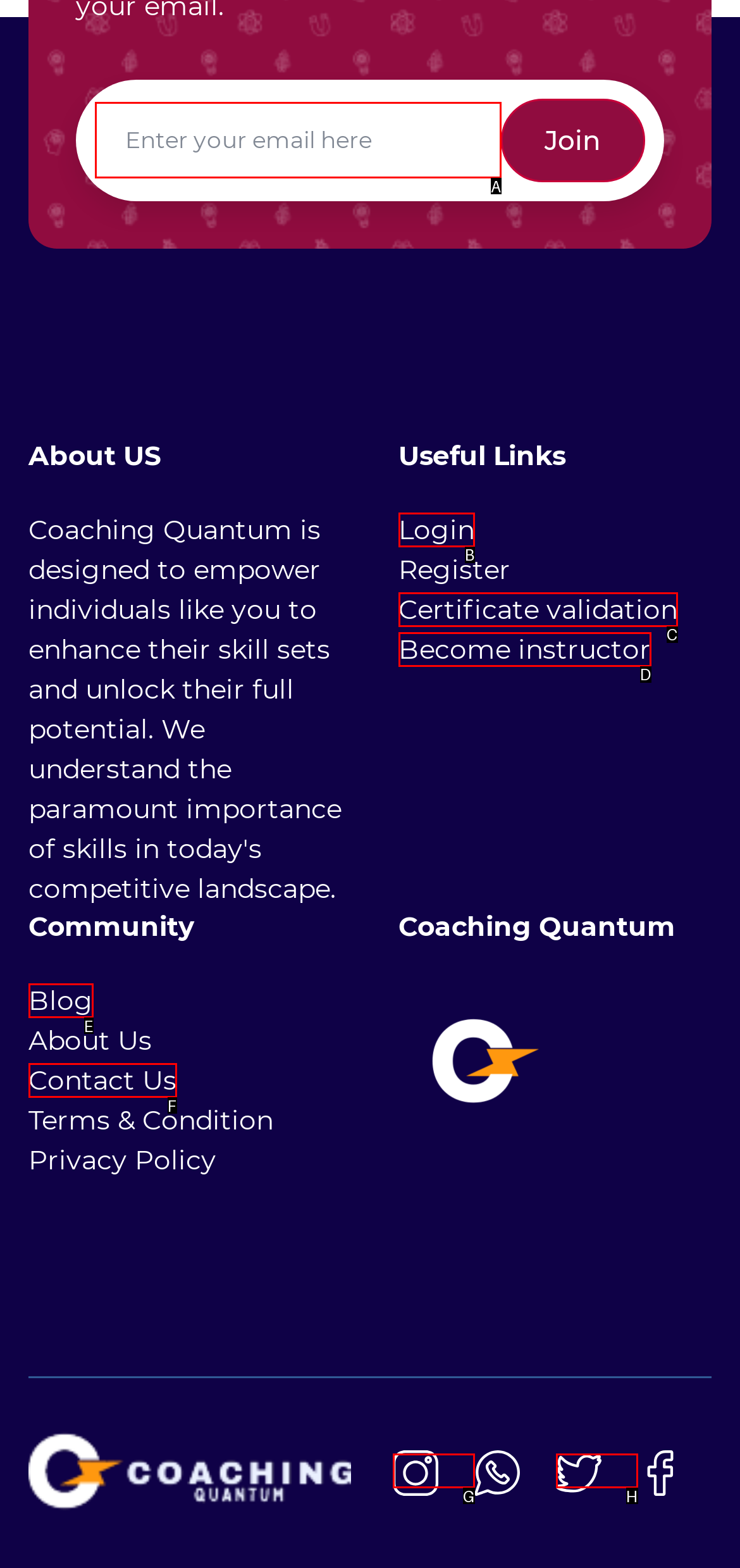From the choices given, find the HTML element that matches this description: Call of Duty. Answer with the letter of the selected option directly.

None